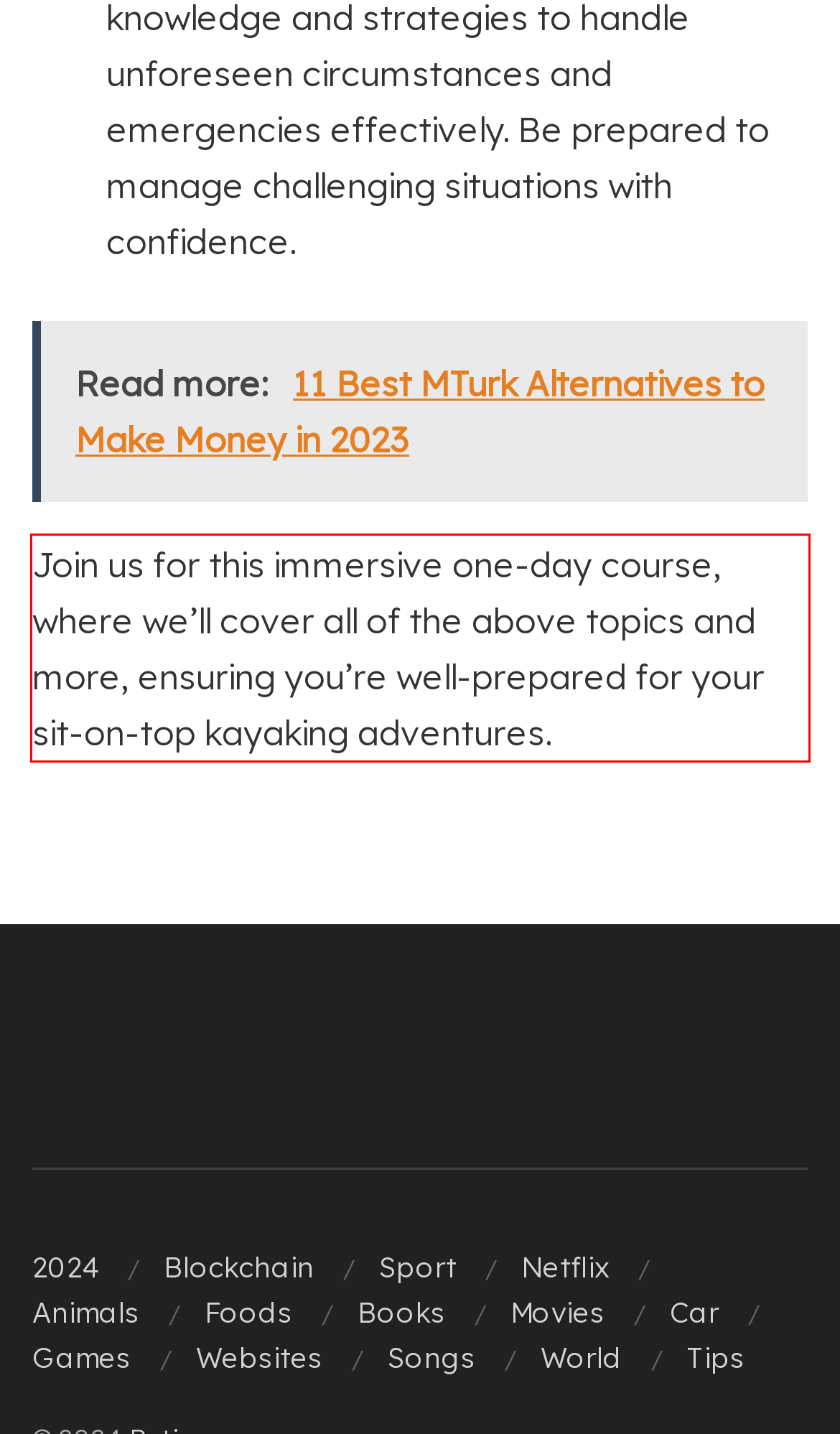Please analyze the screenshot of a webpage and extract the text content within the red bounding box using OCR.

Join us for this immersive one-day course, where we’ll cover all of the above topics and more, ensuring you’re well-prepared for your sit-on-top kayaking adventures.